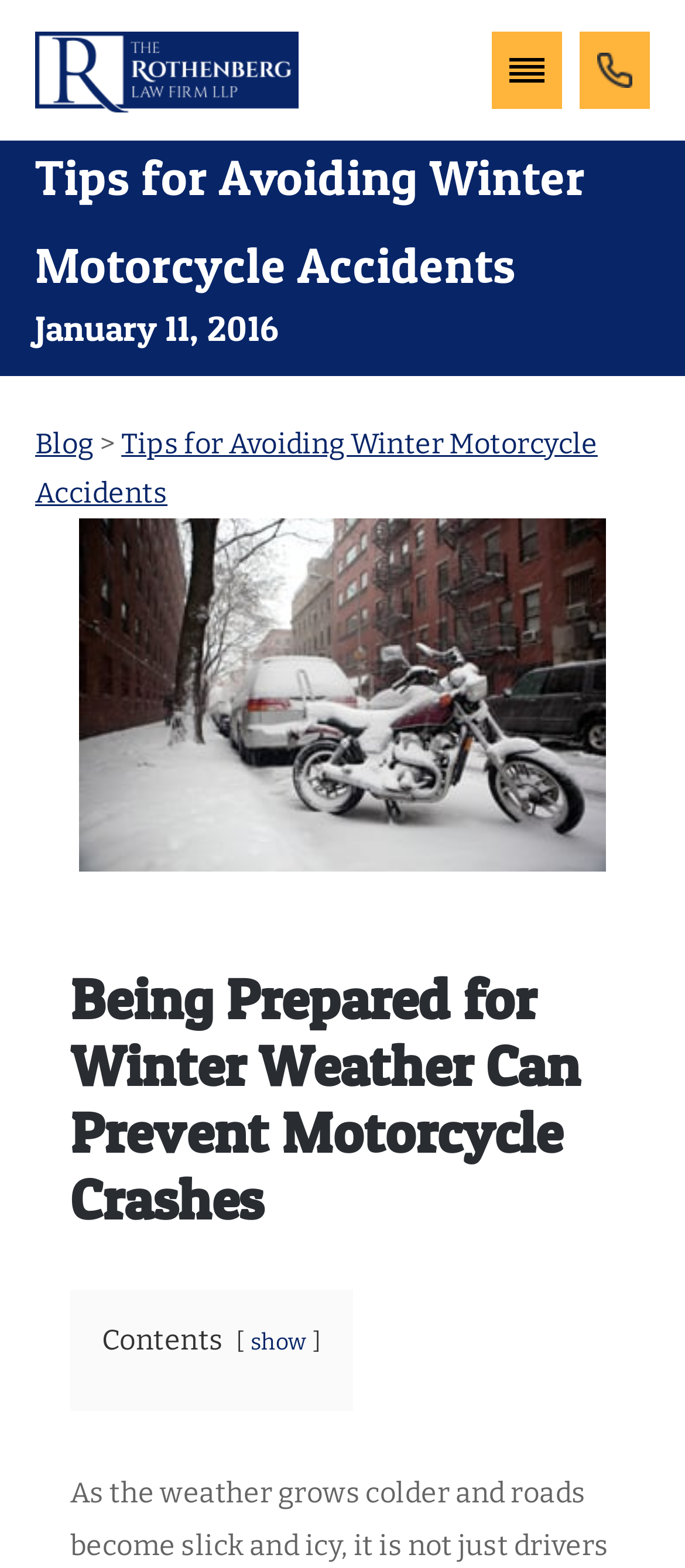For the element described, predict the bounding box coordinates as (top-left x, top-left y, bottom-right x, bottom-right y). All values should be between 0 and 1. Element description: Read Review

None